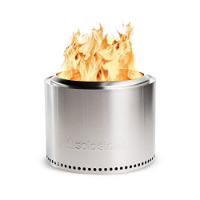Give a short answer to this question using one word or a phrase:
What is the purpose of the fire pit's design?

Outdoor enjoyment